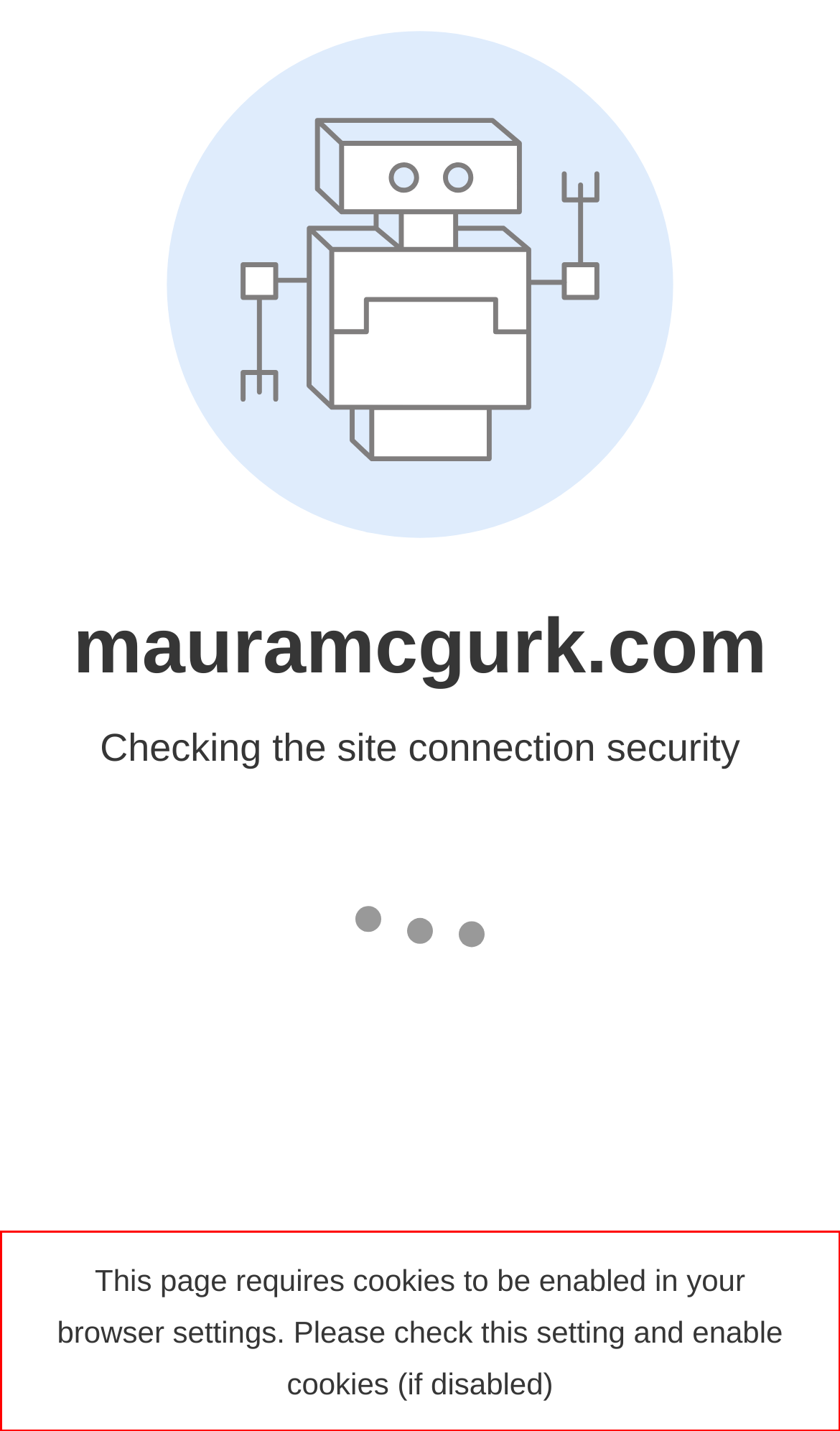Please perform OCR on the UI element surrounded by the red bounding box in the given webpage screenshot and extract its text content.

This page requires cookies to be enabled in your browser settings. Please check this setting and enable cookies (if disabled)